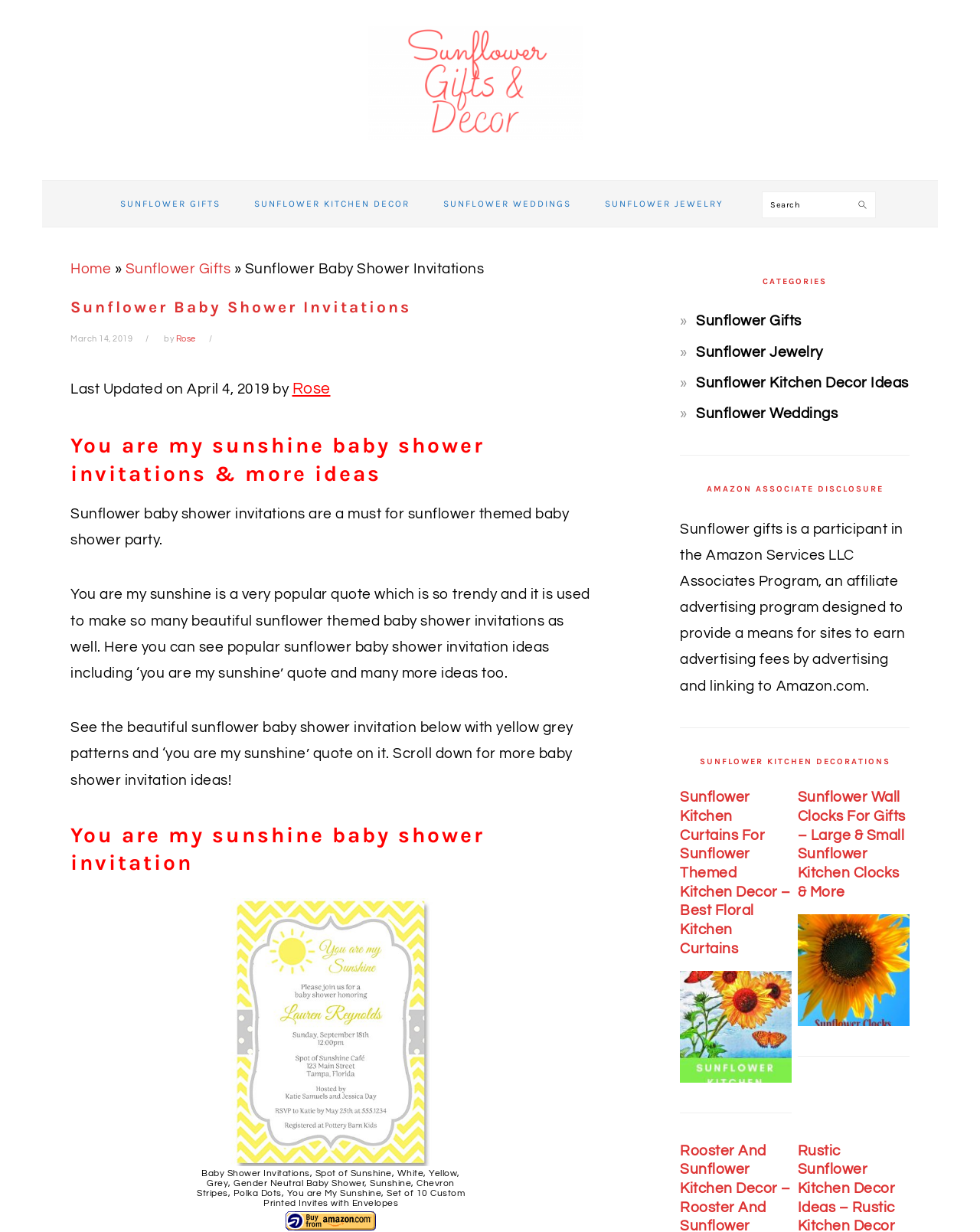Identify the bounding box coordinates of the clickable region to carry out the given instruction: "Enter your email".

None